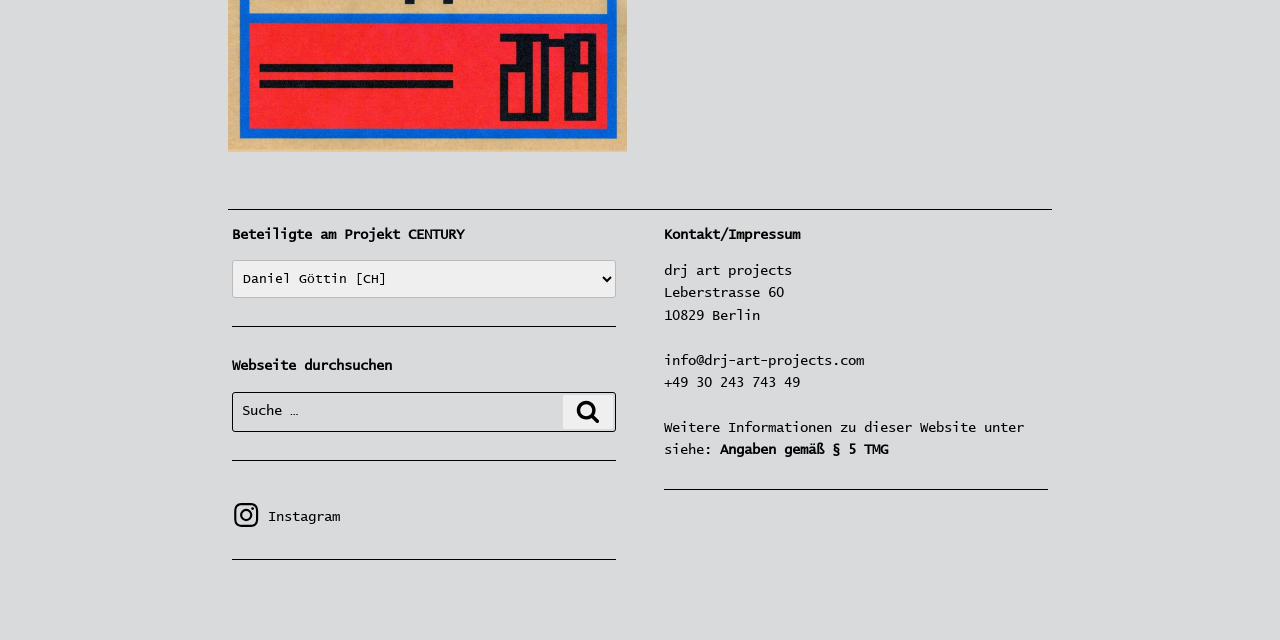Identify the bounding box of the UI element that matches this description: "Angaben gemäß § 5 TMG".

[0.563, 0.692, 0.694, 0.714]